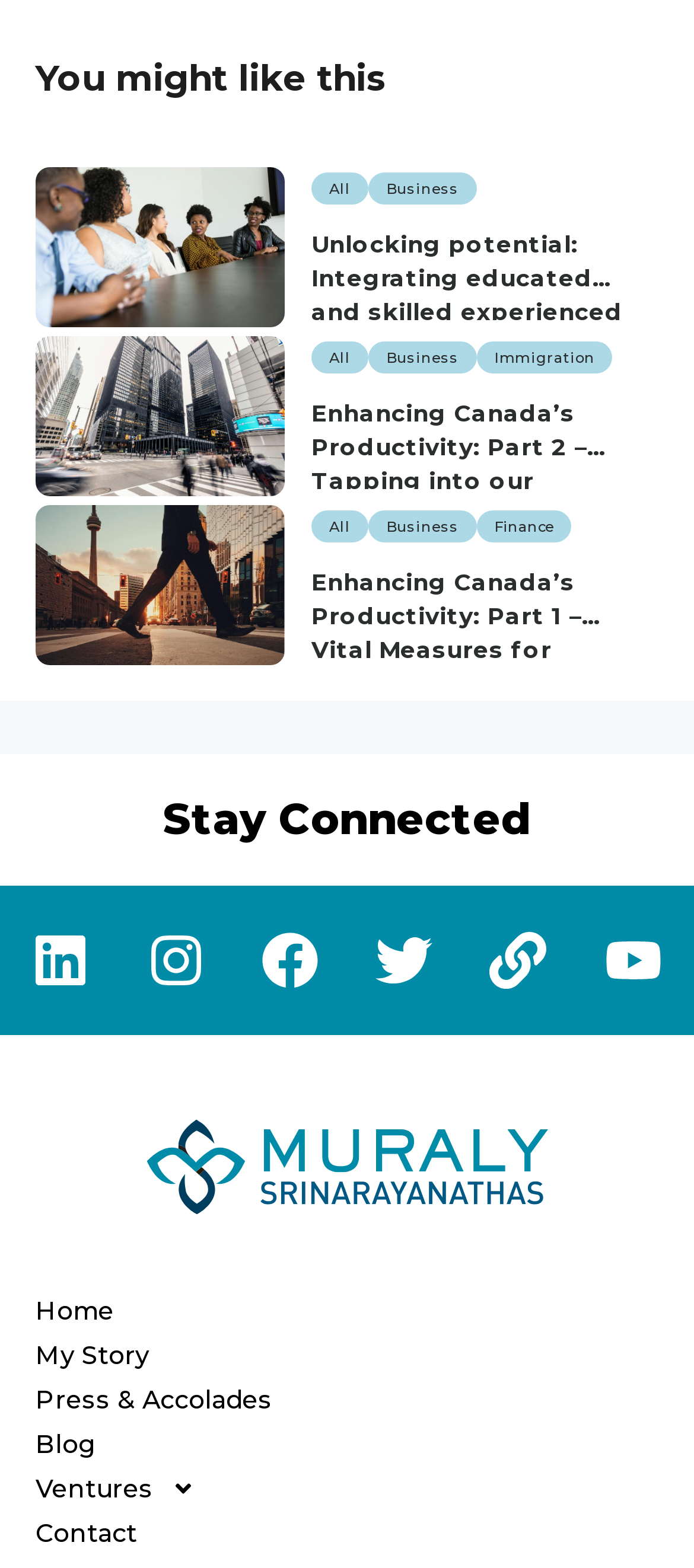Could you determine the bounding box coordinates of the clickable element to complete the instruction: "Visit the 'Unlocking potential: Integrating educated and skilled experienced workers into Canada’s workforce' article"? Provide the coordinates as four float numbers between 0 and 1, i.e., [left, top, right, bottom].

[0.449, 0.146, 0.897, 0.25]